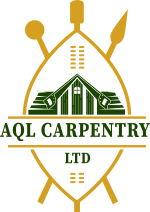Give a concise answer of one word or phrase to the question: 
What tools are encircling the building in the logo?

Saw and a chisel